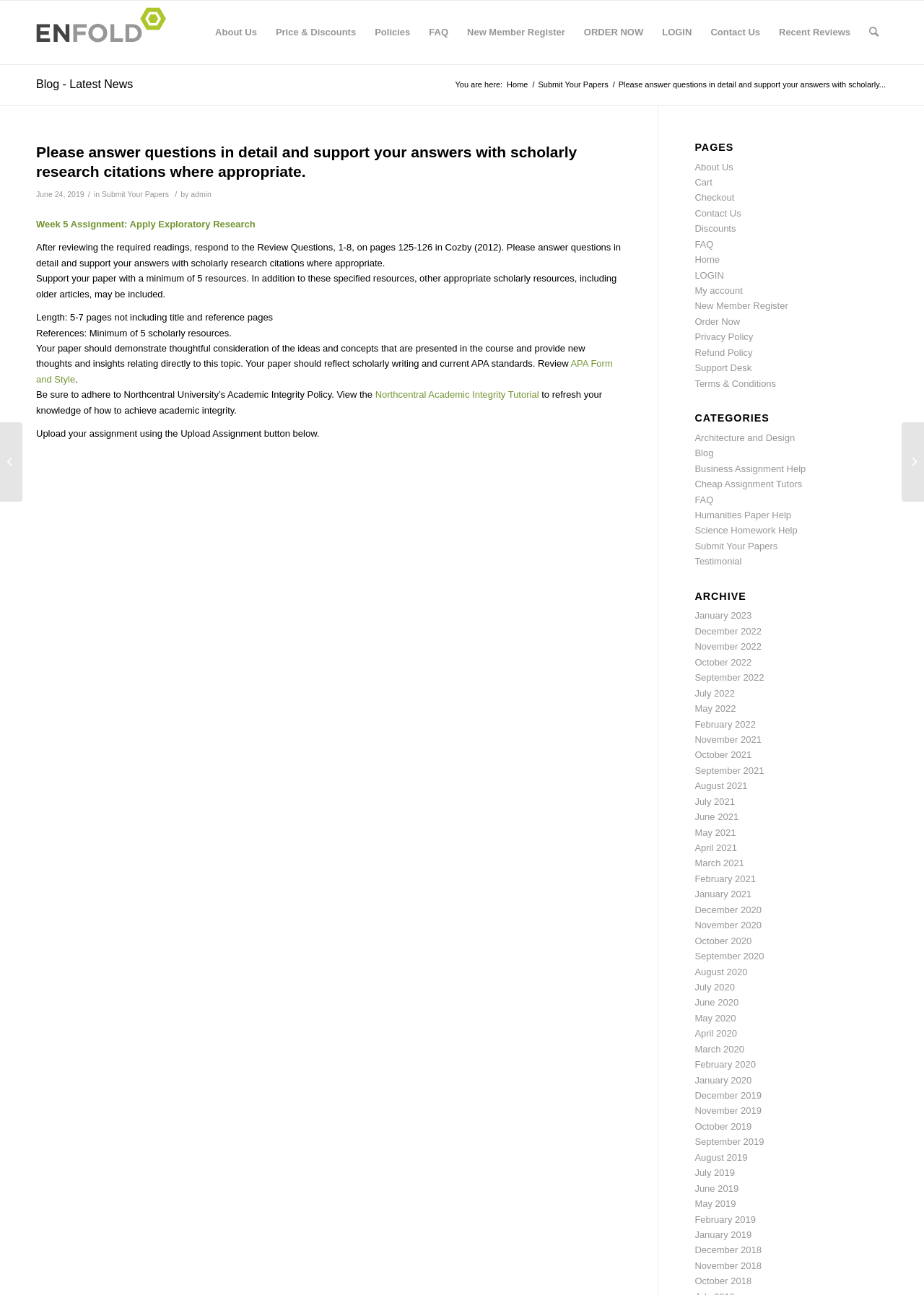Answer the question using only one word or a concise phrase: What is the length of the assignment?

5-7 pages